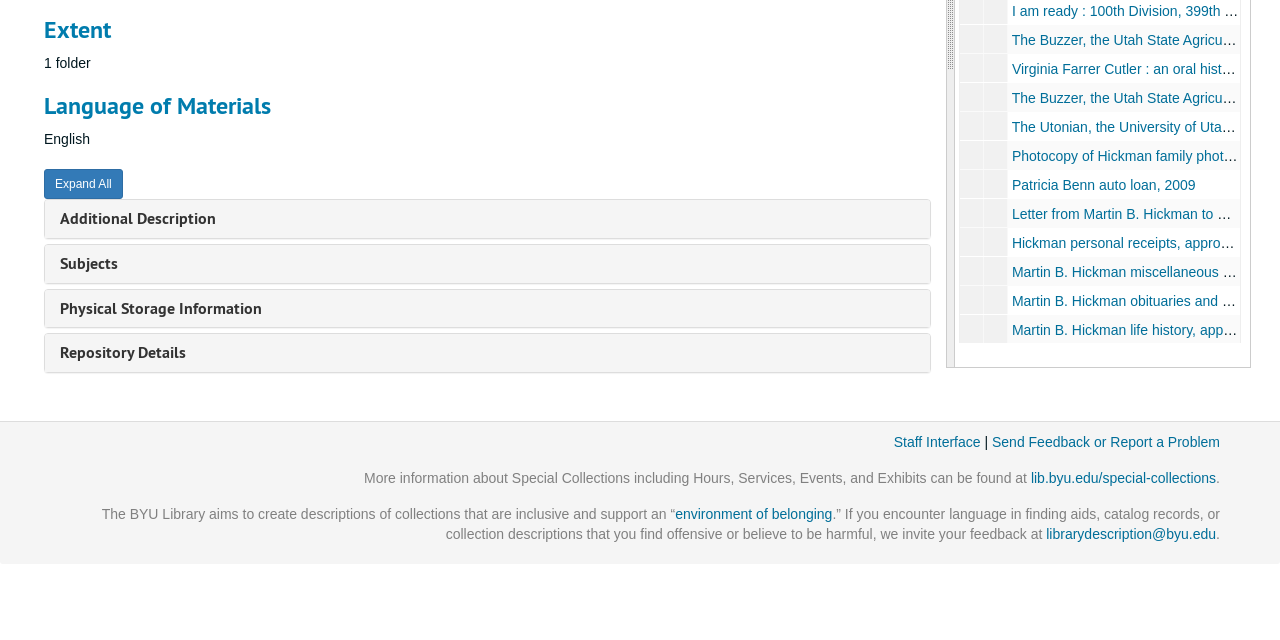Based on the provided description, "Subjects", find the bounding box of the corresponding UI element in the screenshot.

[0.047, 0.395, 0.092, 0.428]